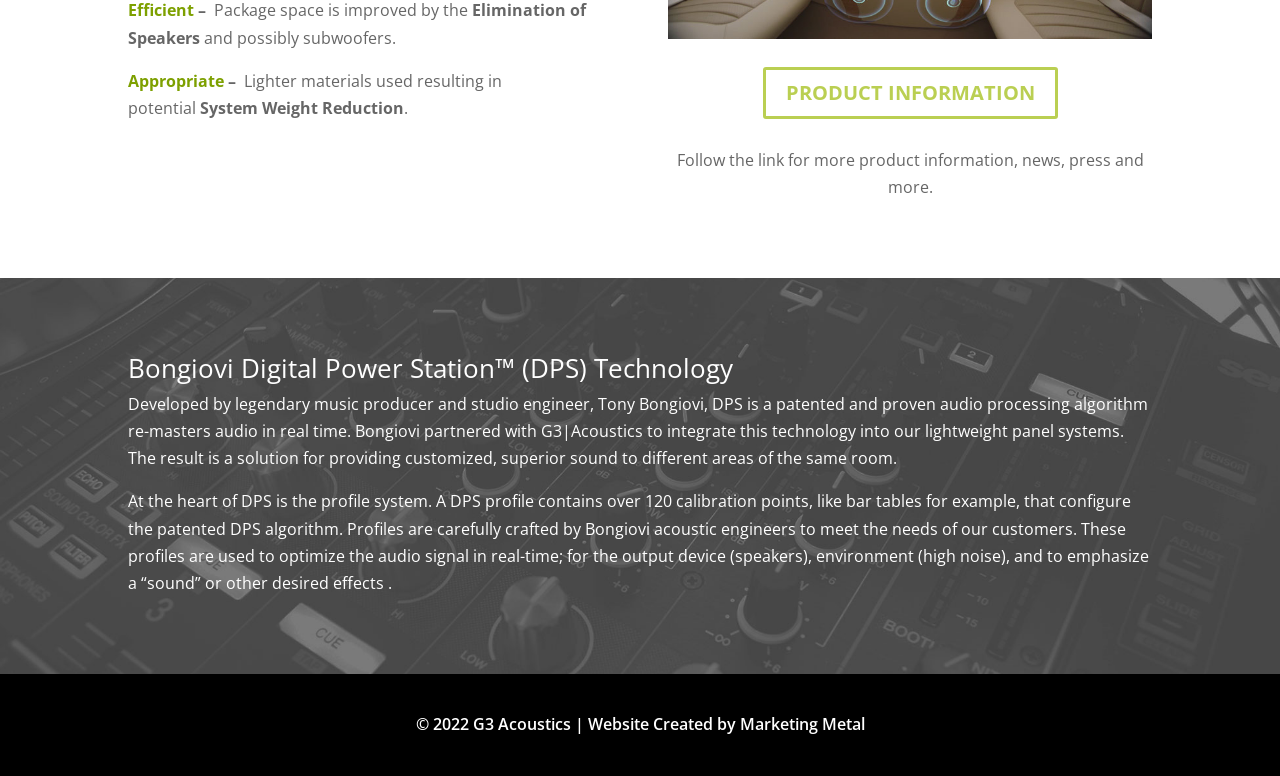What is the technology developed by Tony Bongiovi?
Please give a detailed and elaborate answer to the question based on the image.

Based on the webpage, I found a heading 'Bongiovi Digital Power Station™ (DPS) Technology' which indicates that Tony Bongiovi developed DPS Technology. This technology is a patented and proven audio processing algorithm that re-masters audio in real time.